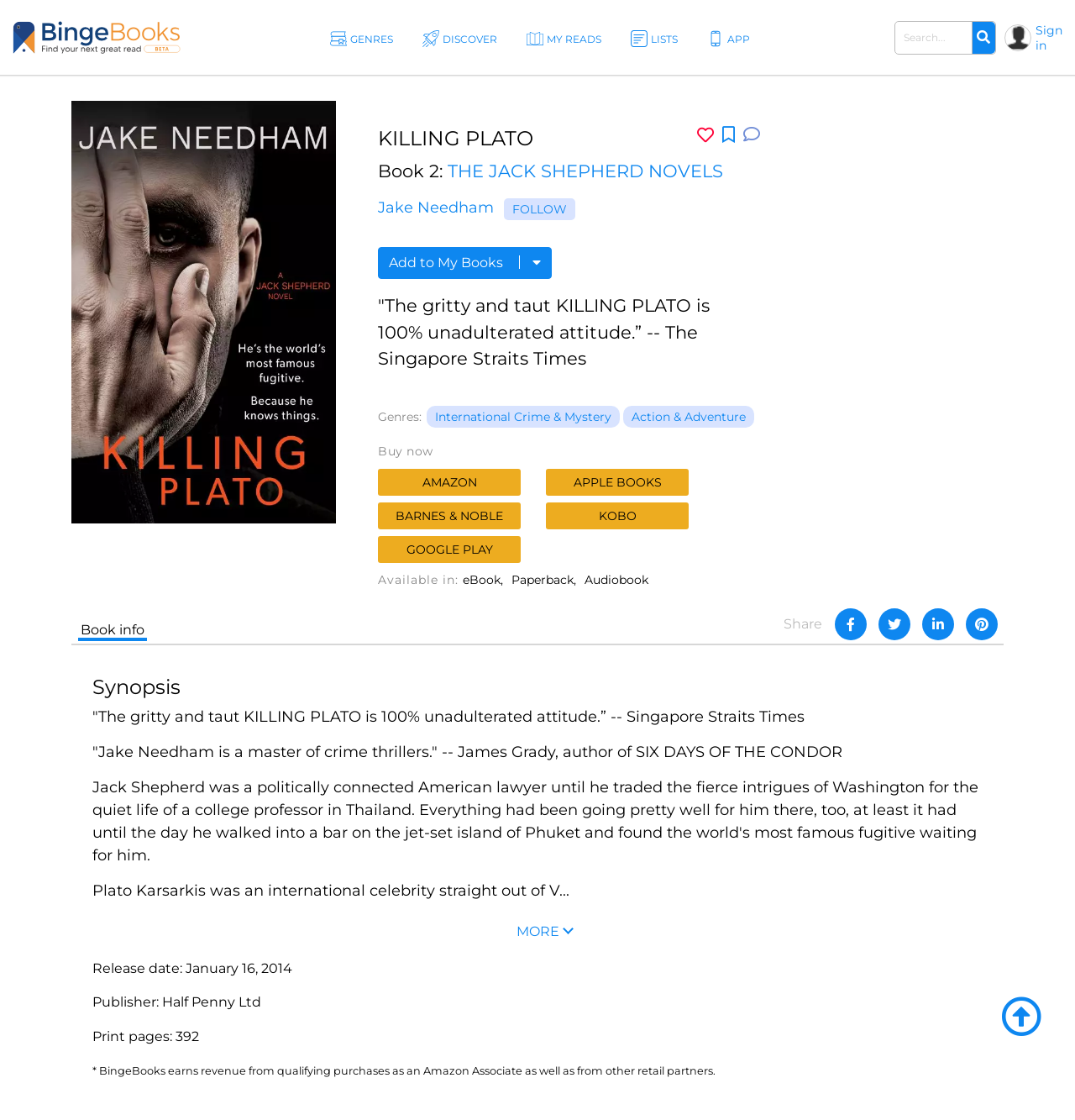Give the bounding box coordinates for this UI element: "Google Play". The coordinates should be four float numbers between 0 and 1, arranged as [left, top, right, bottom].

[0.352, 0.478, 0.484, 0.502]